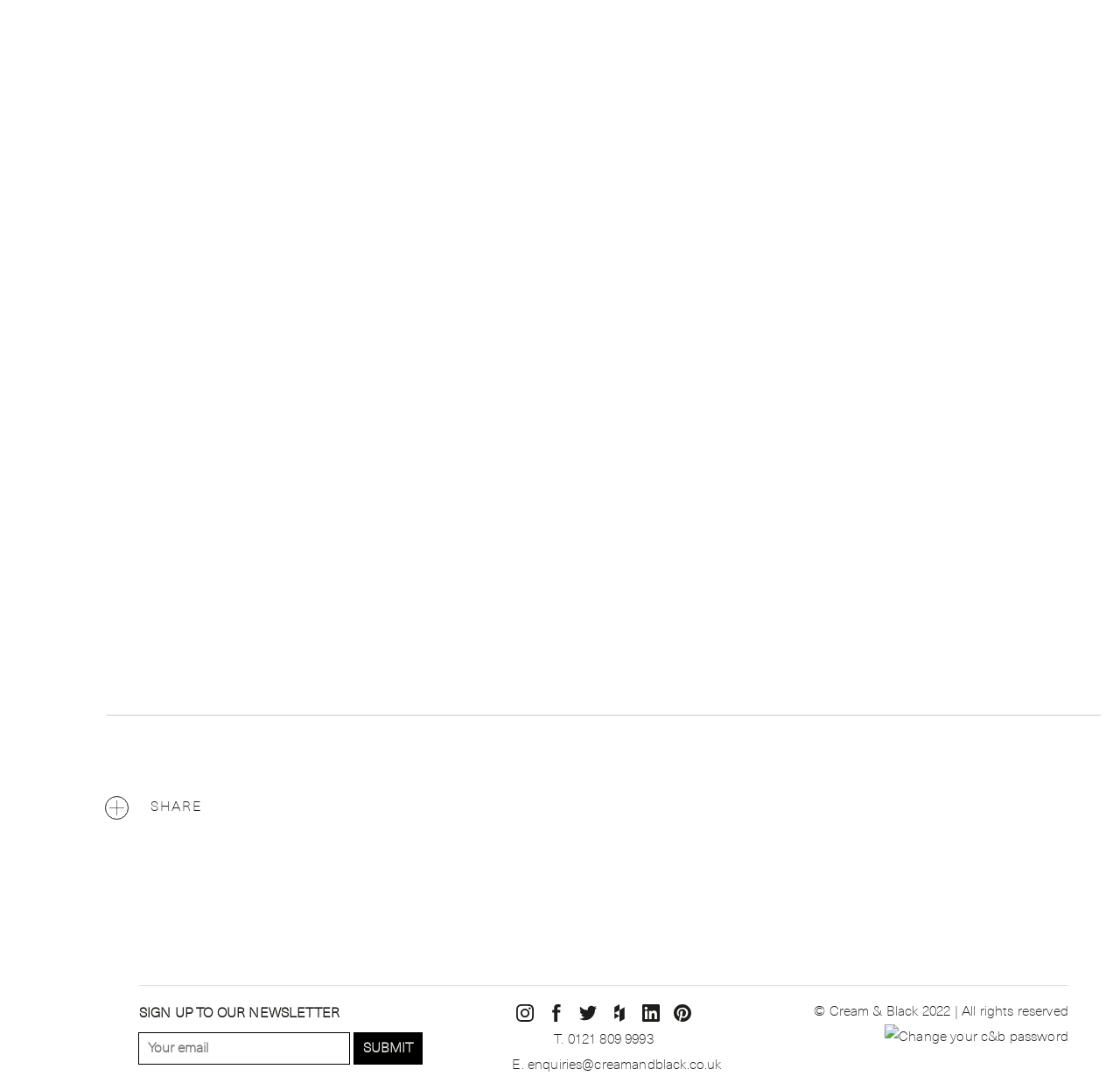Respond to the question below with a single word or phrase:
What is the purpose of the 'SUBMIT' button?

Submit email